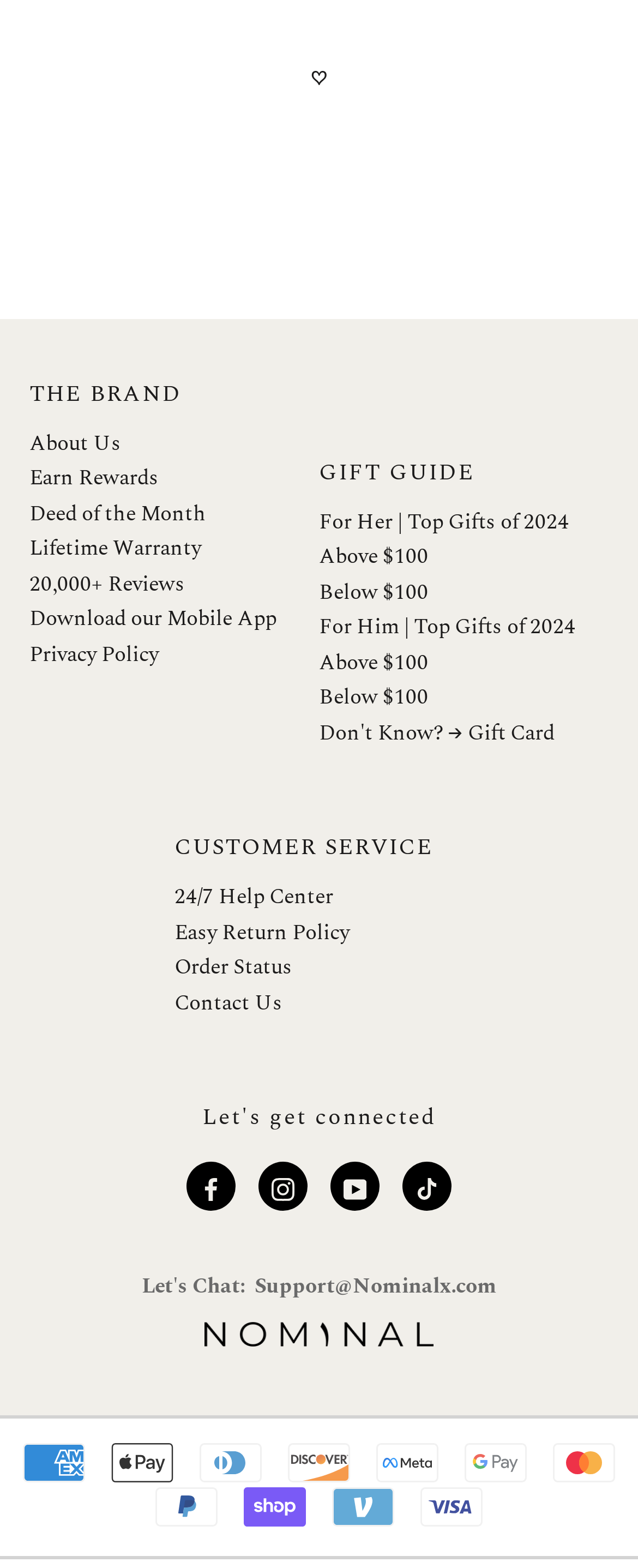Could you highlight the region that needs to be clicked to execute the instruction: "Click on About Us"?

[0.046, 0.273, 0.5, 0.293]